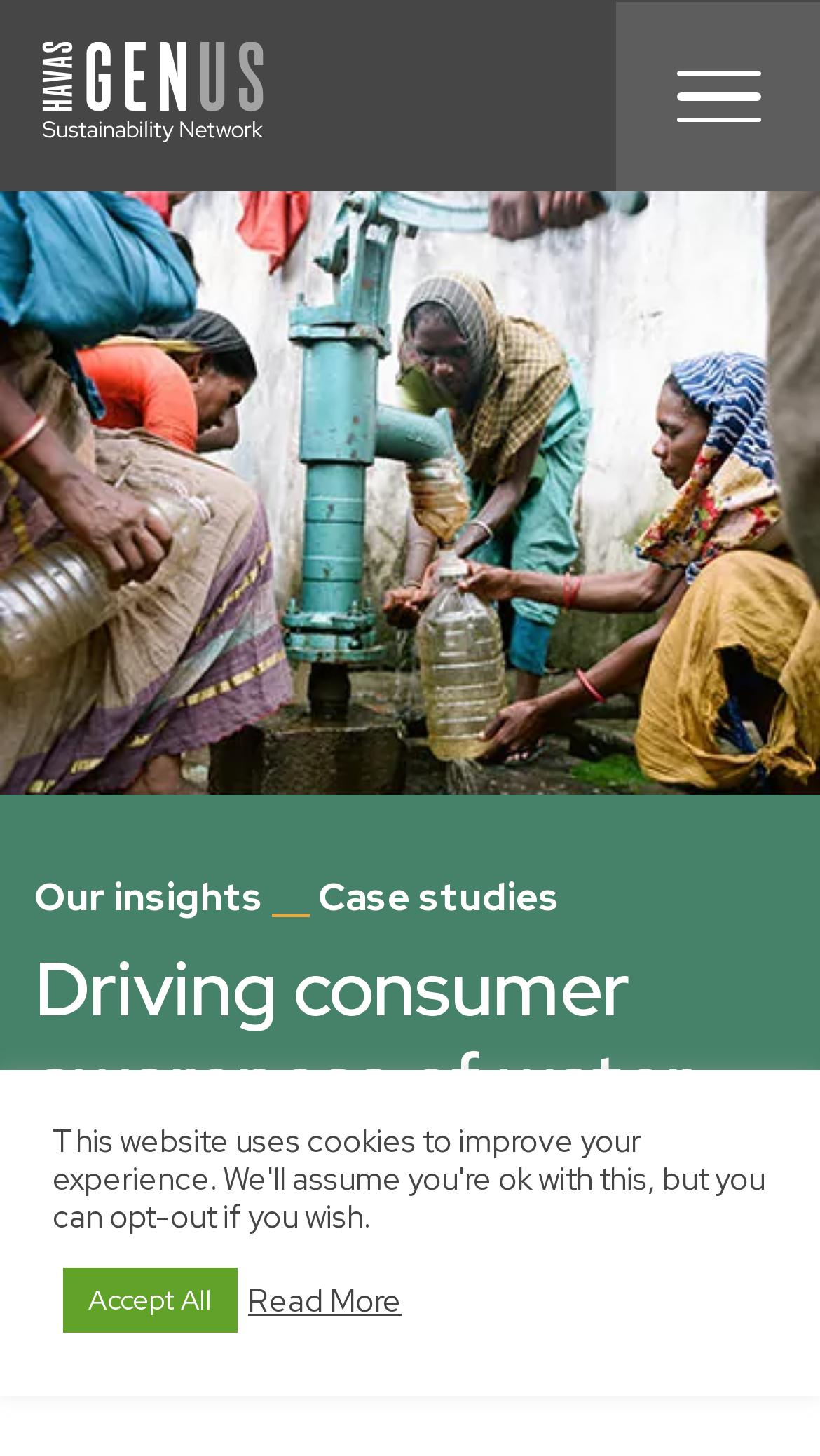Please reply to the following question using a single word or phrase: 
How many menu items are there?

3